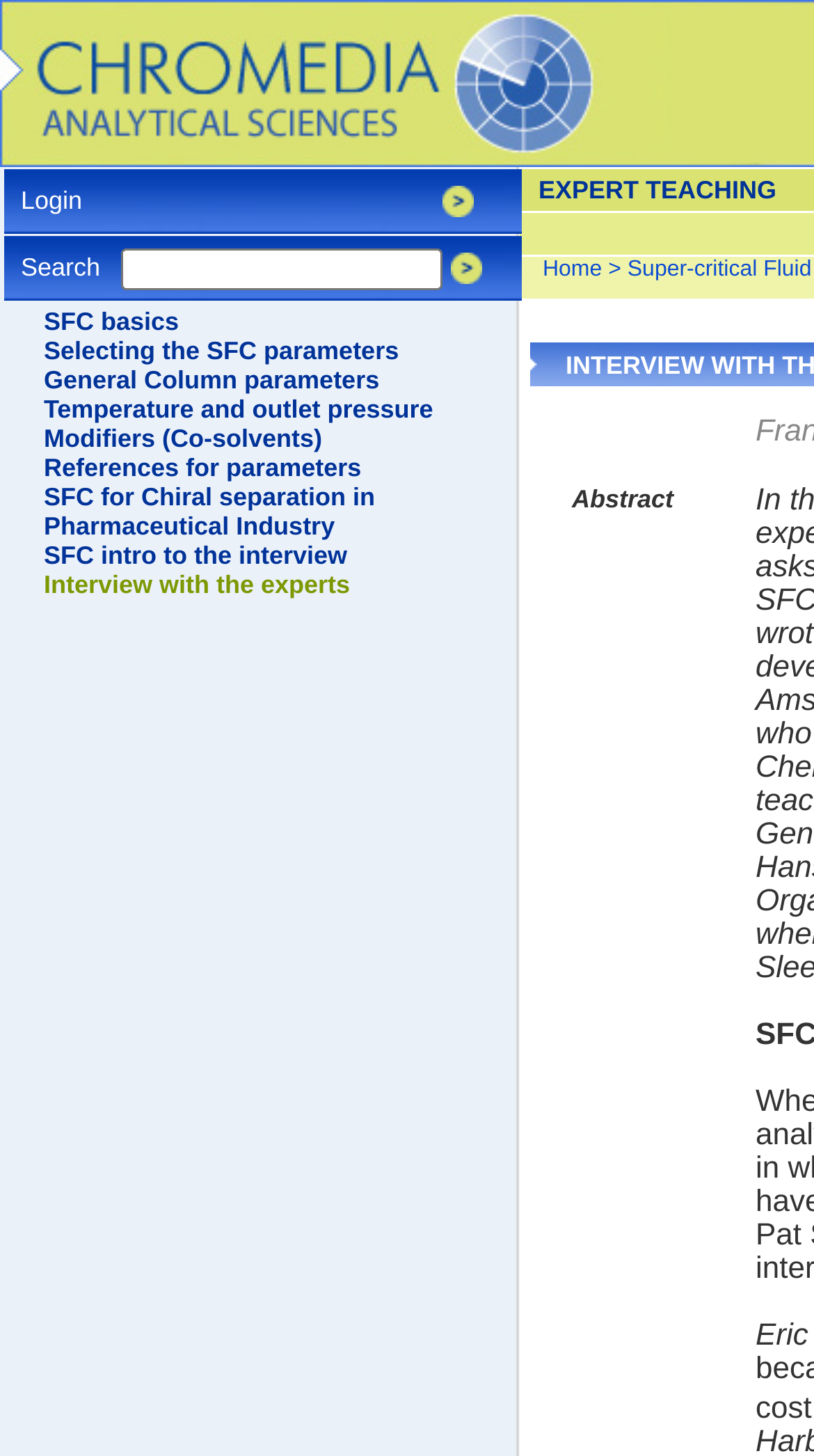Respond to the question with just a single word or phrase: 
What is the last link on the webpage?

EXPERT TEACHING